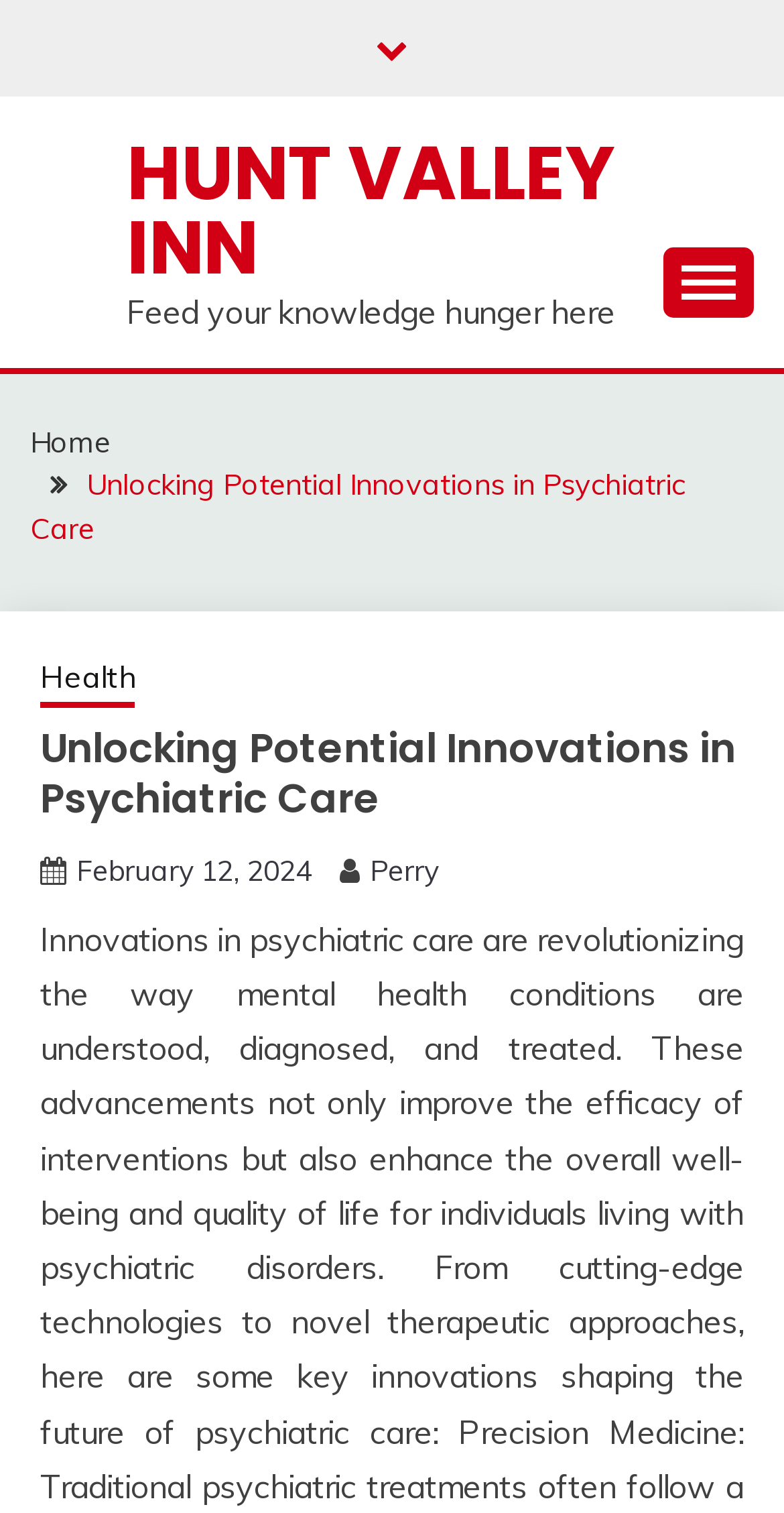What is the symbol represented by the Unicode character ?
Provide a fully detailed and comprehensive answer to the question.

I recognized the Unicode character  as a symbol representing a person. This symbol is often used to represent a user or a person on a webpage.